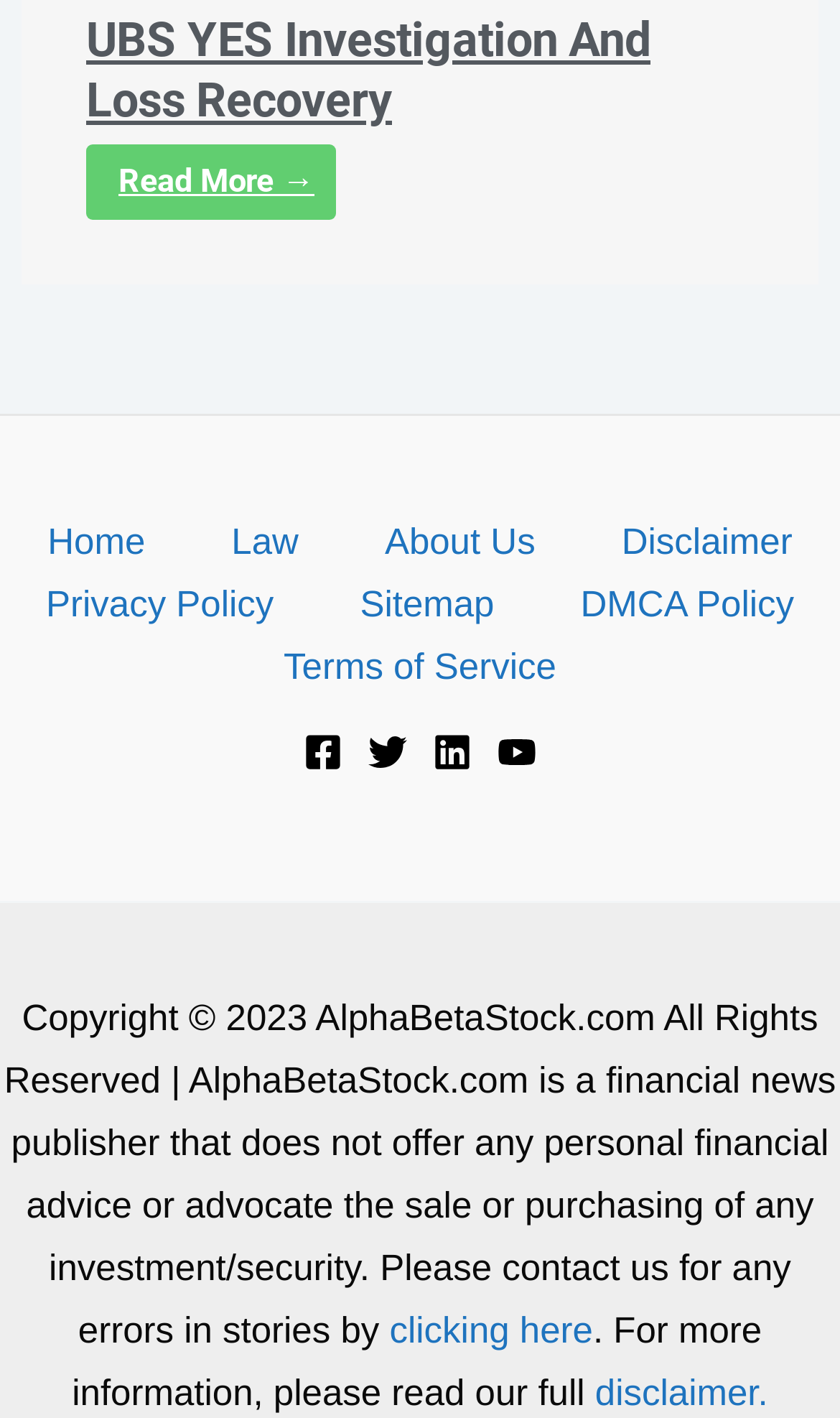Find the bounding box coordinates for the UI element that matches this description: "0 comments".

None